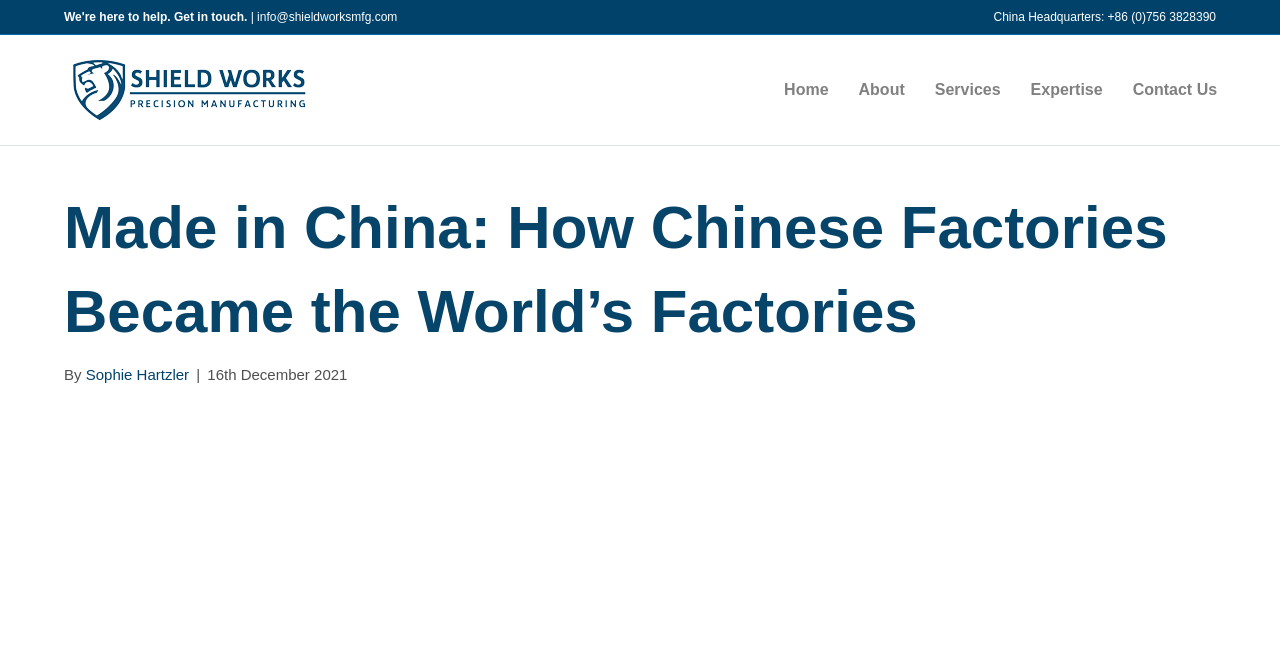Pinpoint the bounding box coordinates for the area that should be clicked to perform the following instruction: "Click the 'Contact Us' link".

[0.873, 0.096, 0.963, 0.175]